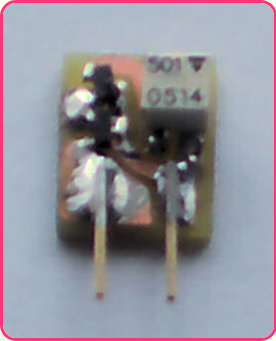Provide a one-word or short-phrase answer to the question:
What is the purpose of the module?

Current source or sink